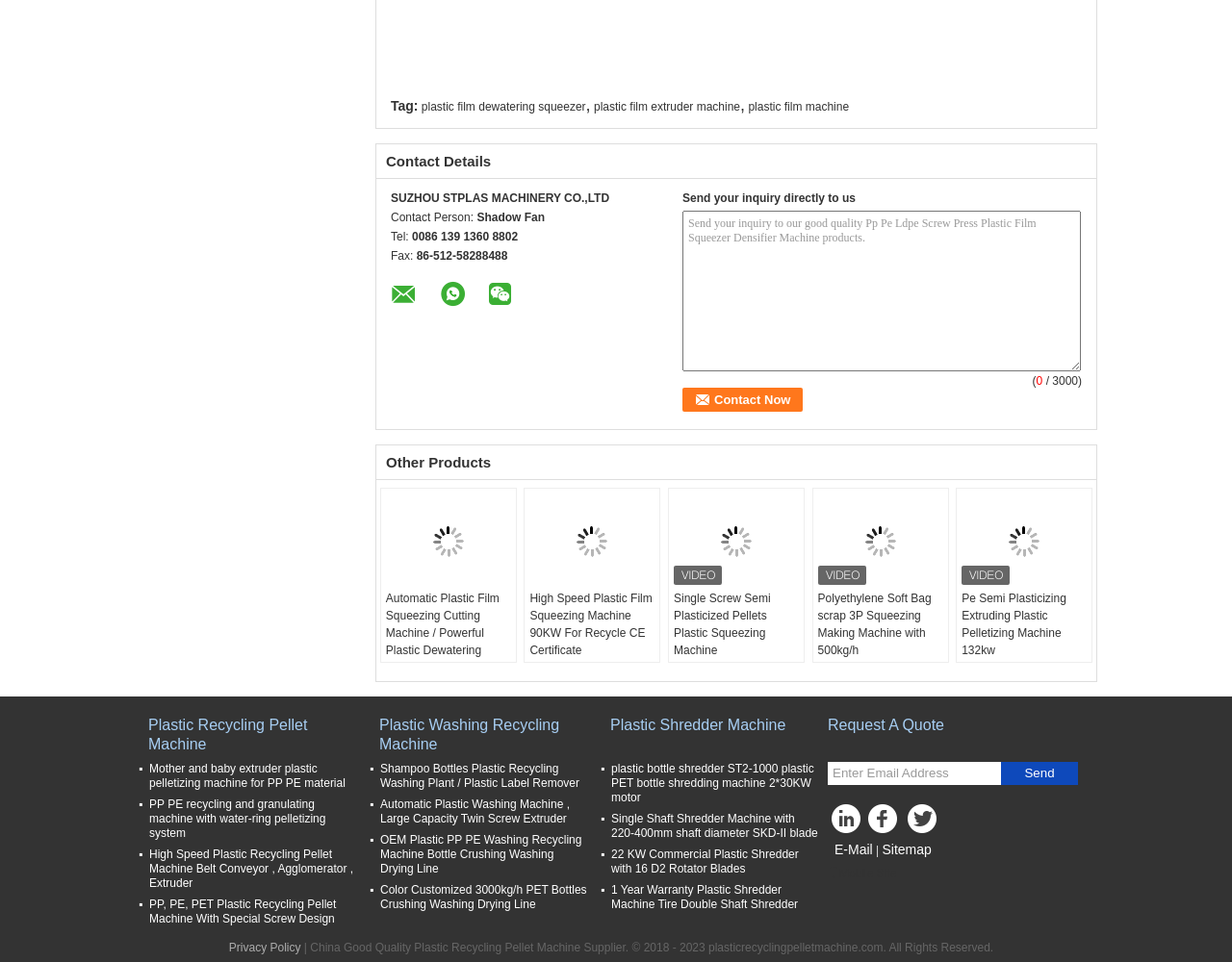With reference to the screenshot, provide a detailed response to the question below:
What is the purpose of the 'Contact Now' button?

The 'Contact Now' button is located below the contact details section, and it is accompanied by a text box where users can enter their inquiry. The button's purpose is to allow users to send their inquiry directly to the company, as indicated by the text 'Send your inquiry directly to us' above the text box.